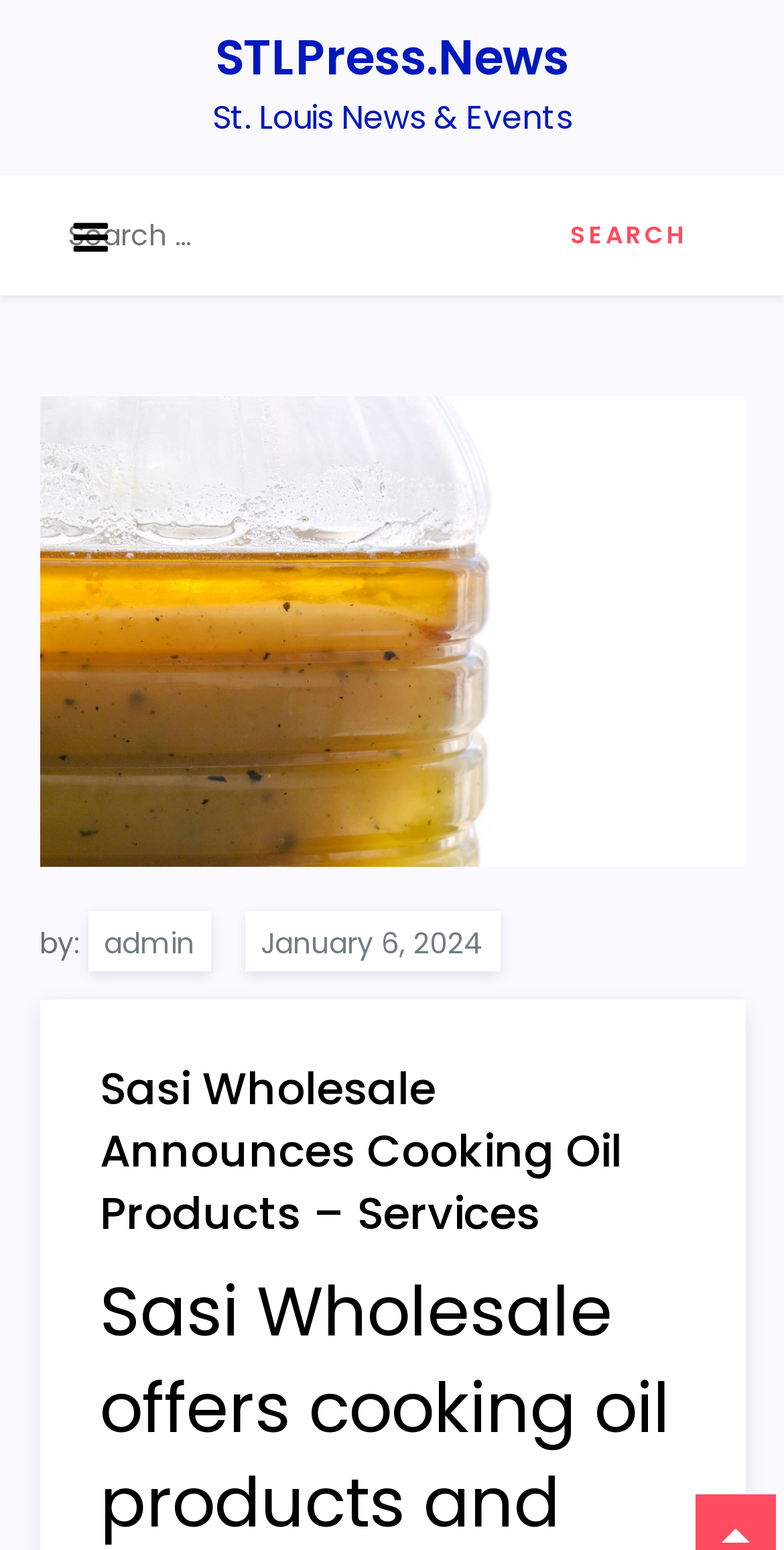Based on what you see in the screenshot, provide a thorough answer to this question: What is the purpose of the search bar?

I inferred the purpose of the search bar by looking at the static text 'Search for:' next to the search box, and the button with the text 'Search' beside it, which suggests that users can input keywords to find specific content on the website.